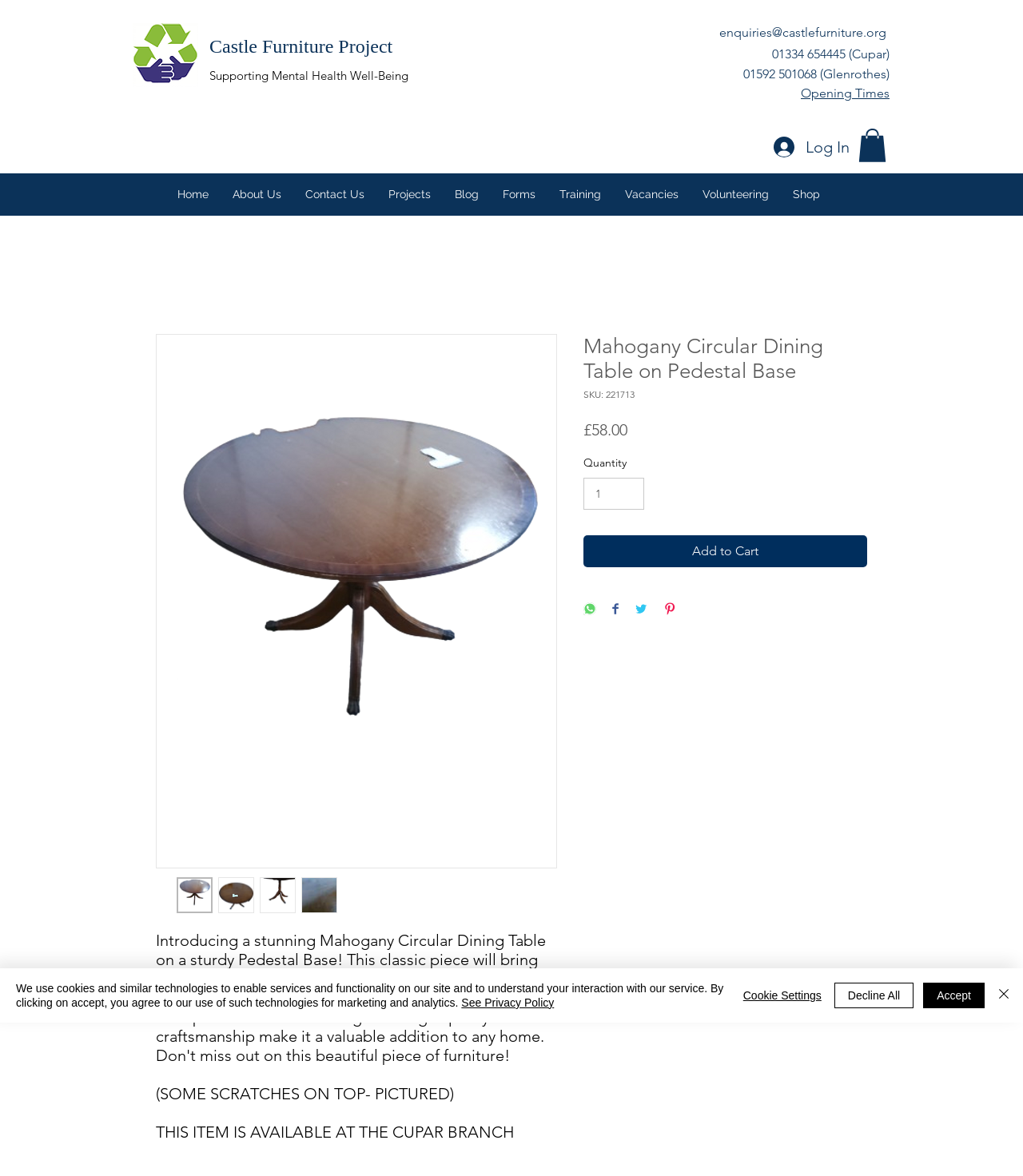Please determine the headline of the webpage and provide its content.

Mahogany Circular Dining Table on Pedestal Base